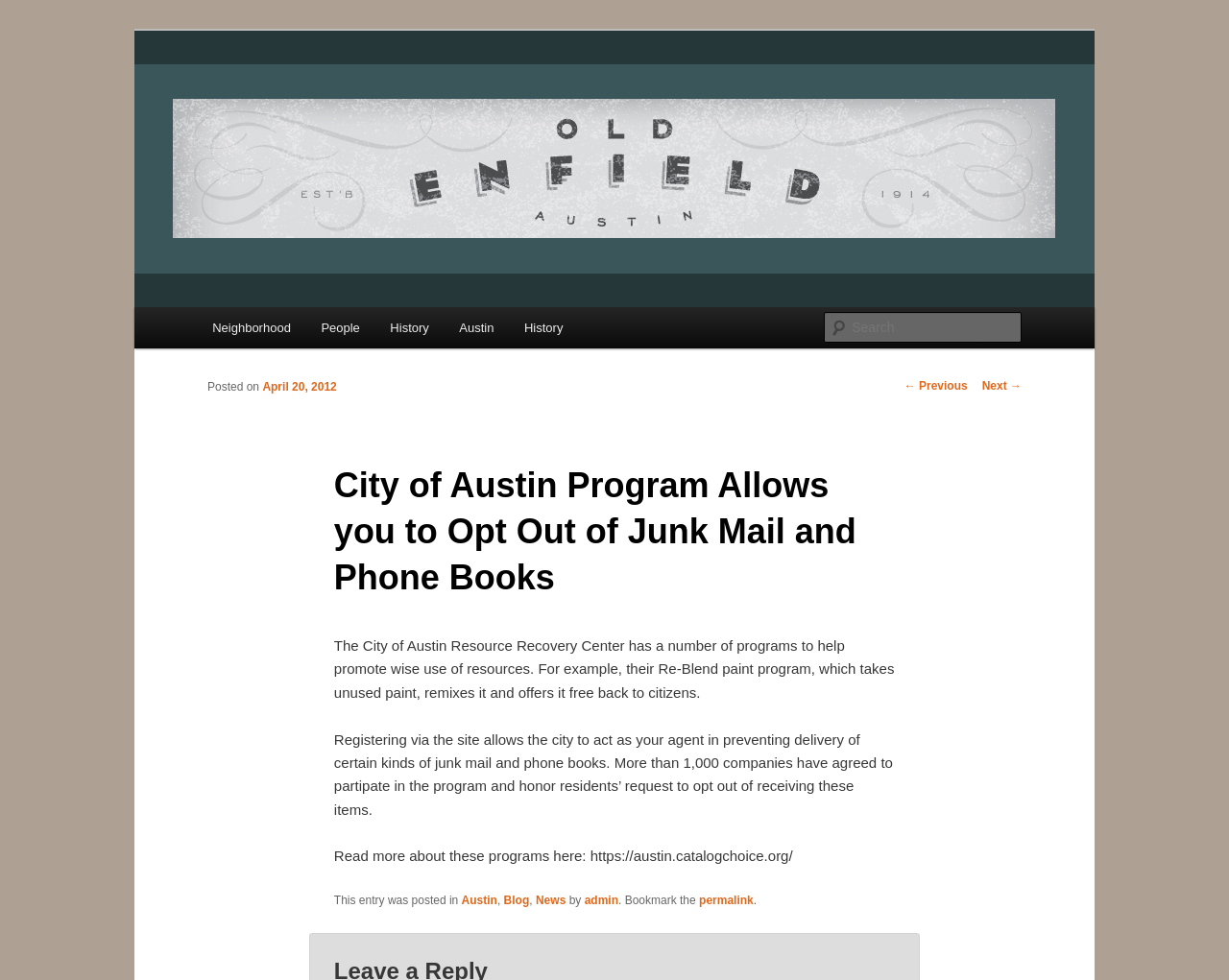How many companies have agreed to participate in the opt-out program?
Based on the screenshot, answer the question with a single word or phrase.

More than 1,000